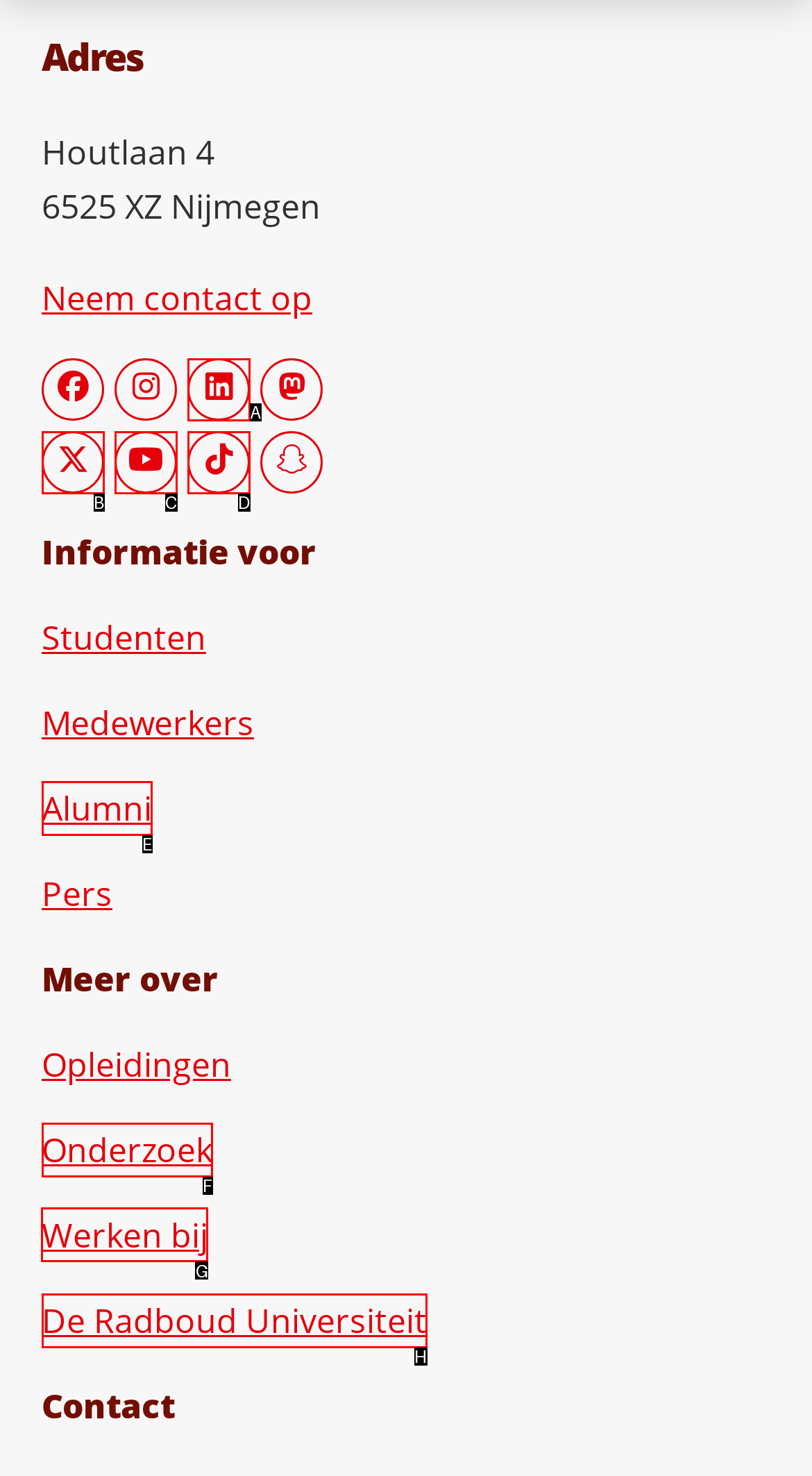From the options shown in the screenshot, tell me which lettered element I need to click to complete the task: Check out Werken bij.

G